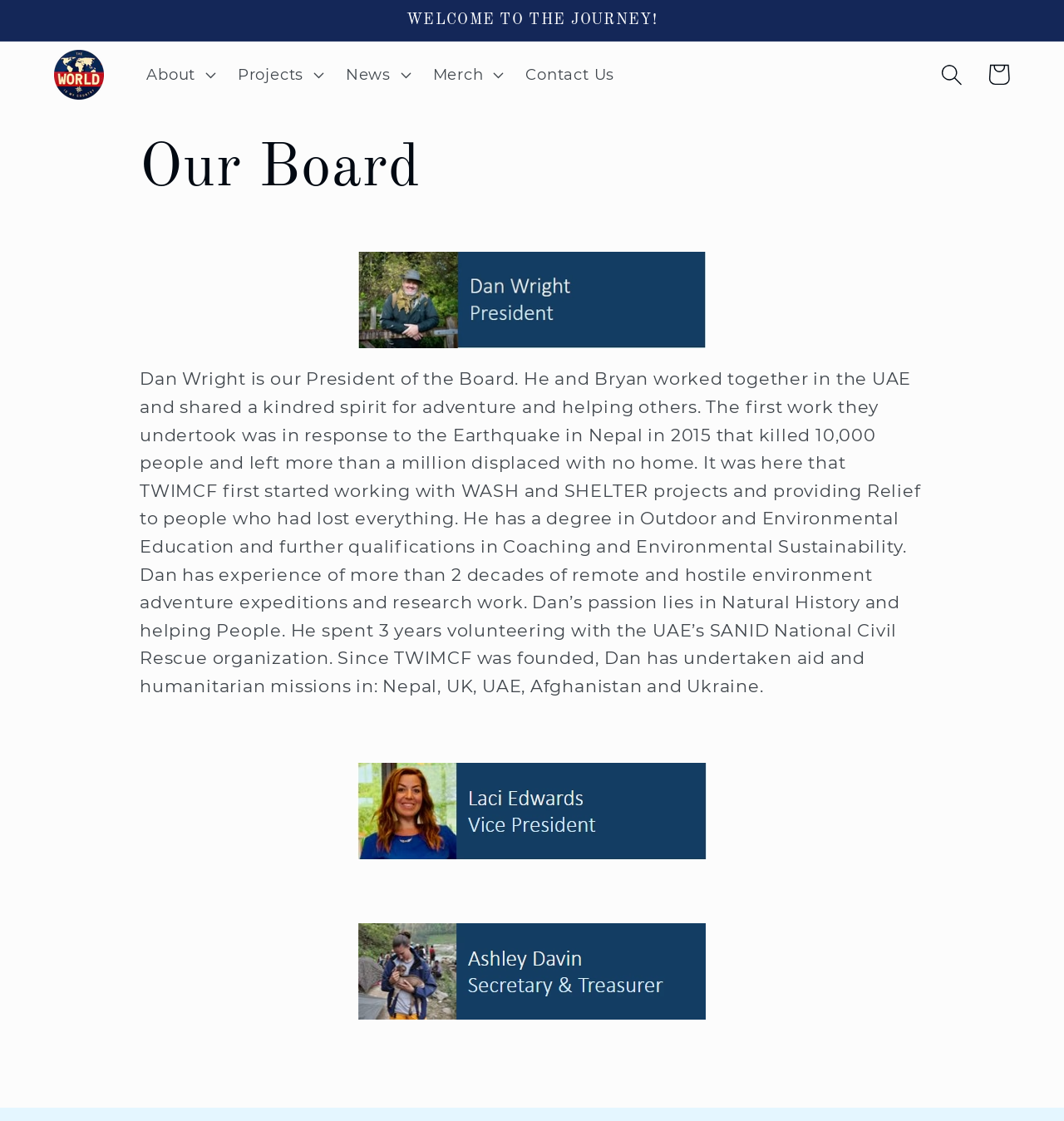How many years did Dan volunteer with the UAE's SANID National Civil Rescue organization? Refer to the image and provide a one-word or short phrase answer.

3 years